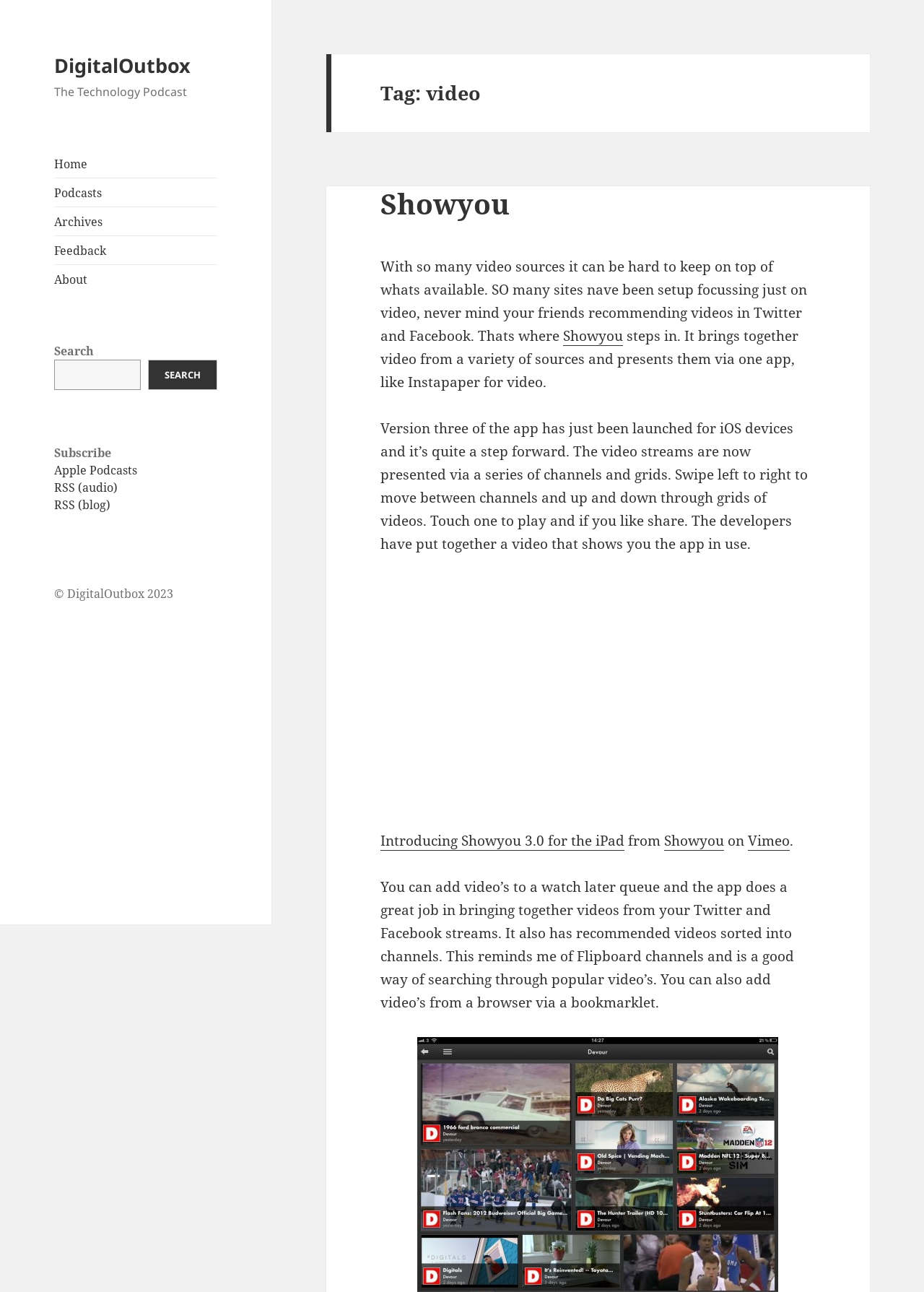Produce a meticulous description of the webpage.

The webpage is about DigitalOutbox, a technology podcast. At the top, there is a link to "DigitalOutbox" and a static text "The Technology Podcast". Below this, there is a navigation menu with links to "Home", "Podcasts", "Archives", "Feedback", and "About". To the right of the navigation menu, there is a search bar with a button labeled "Search".

Further down, there is a heading "Subscribe" with links to "Apple Podcasts", "RSS (audio)", and "RSS (blog)". Below this, there is a copyright notice "© DigitalOutbox 2023".

On the right side of the page, there is a header section with a heading "Tag: video". Below this, there is a section about "Showyou", a video app. The section includes a heading "Showyou", a link to "Showyou", and a paragraph of text describing the app. There is also an iframe, likely an embedded video, and a link to "Introducing Showyou 3.0 for the iPad". The section also includes several static text elements and links to "Showyou" and "Vimeo".

Overall, the webpage appears to be a blog post or article about the "Showyou" video app, with links to related resources and a navigation menu at the top.